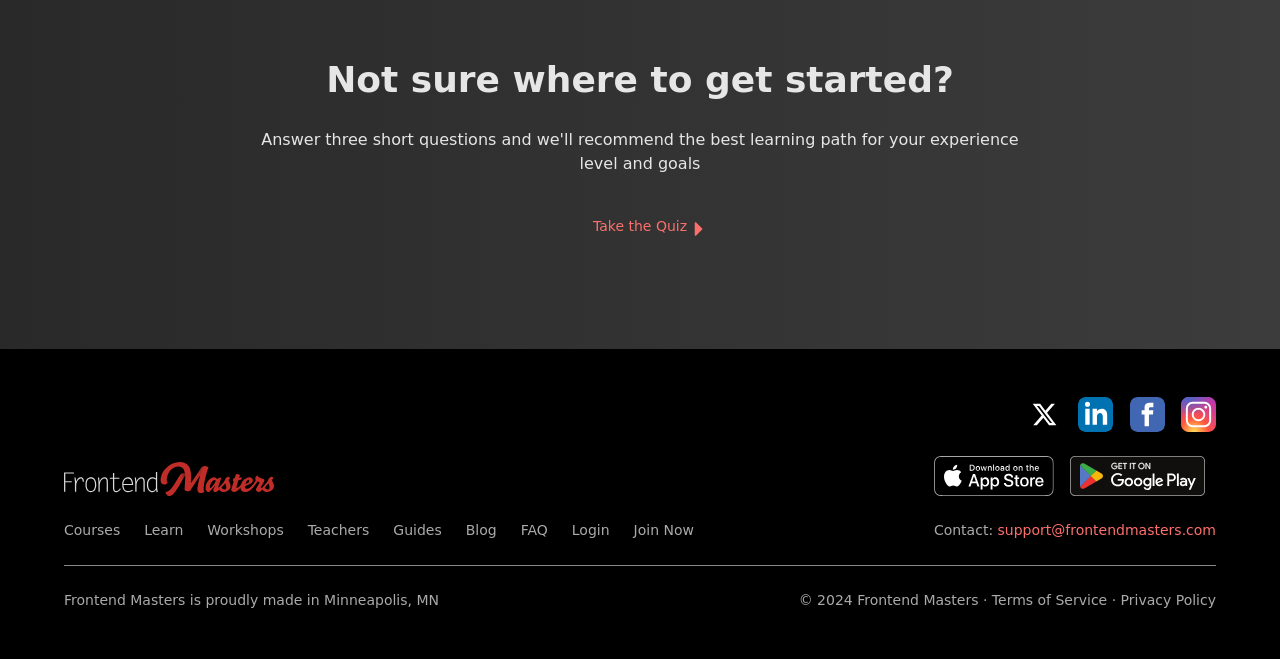What social media platforms does Frontend Masters have a presence on?
Please provide a detailed and comprehensive answer to the question.

The webpage has links to Frontend Masters' social media profiles on Twitter, LinkedIn, Facebook, and Instagram, indicating that the company has a presence on these platforms.